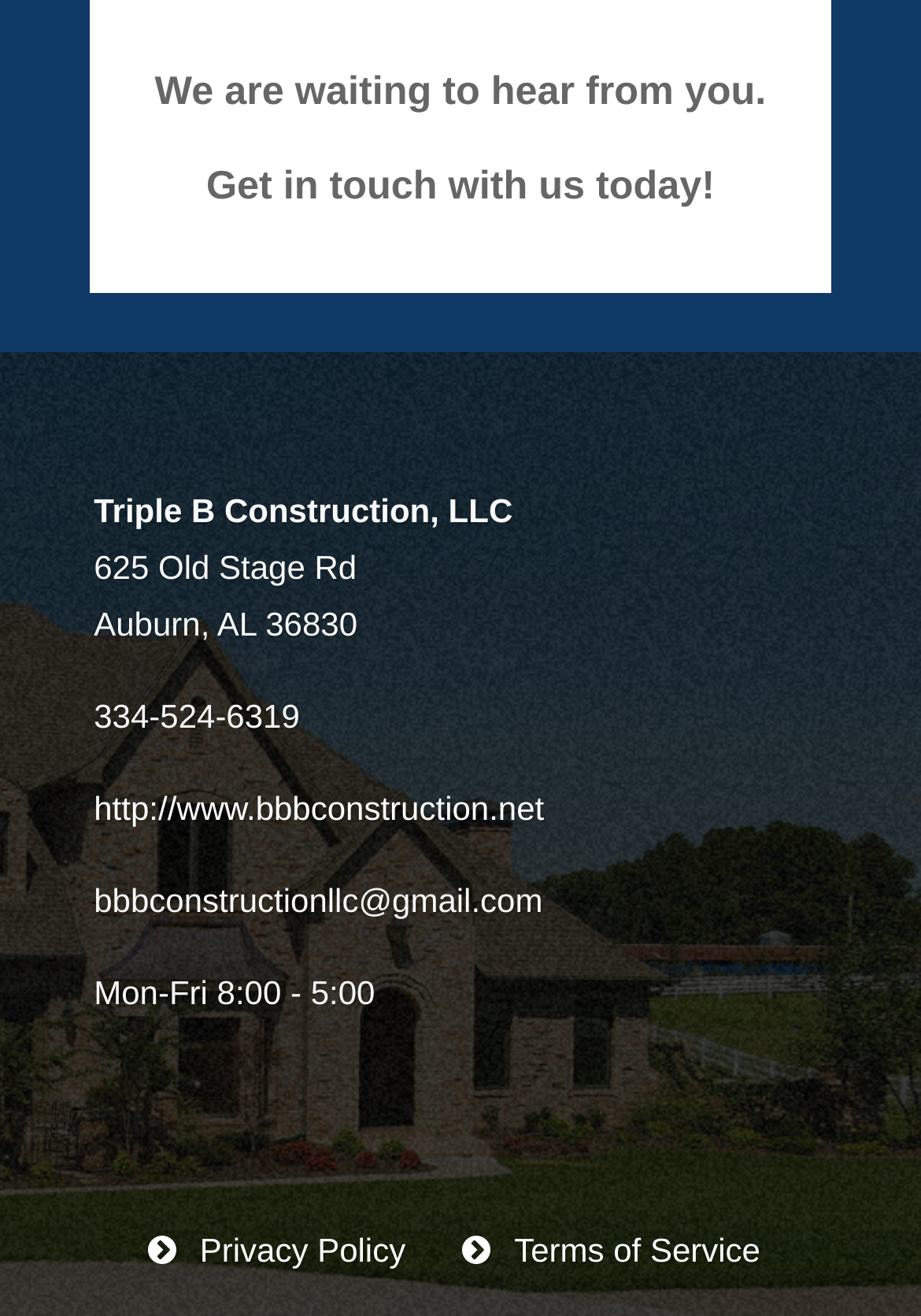Provide the bounding box coordinates in the format (top-left x, top-left y, bottom-right x, bottom-right y). All values are floating point numbers between 0 and 1. Determine the bounding box coordinate of the UI element described as: Privacy Policy

[0.16, 0.929, 0.44, 0.972]